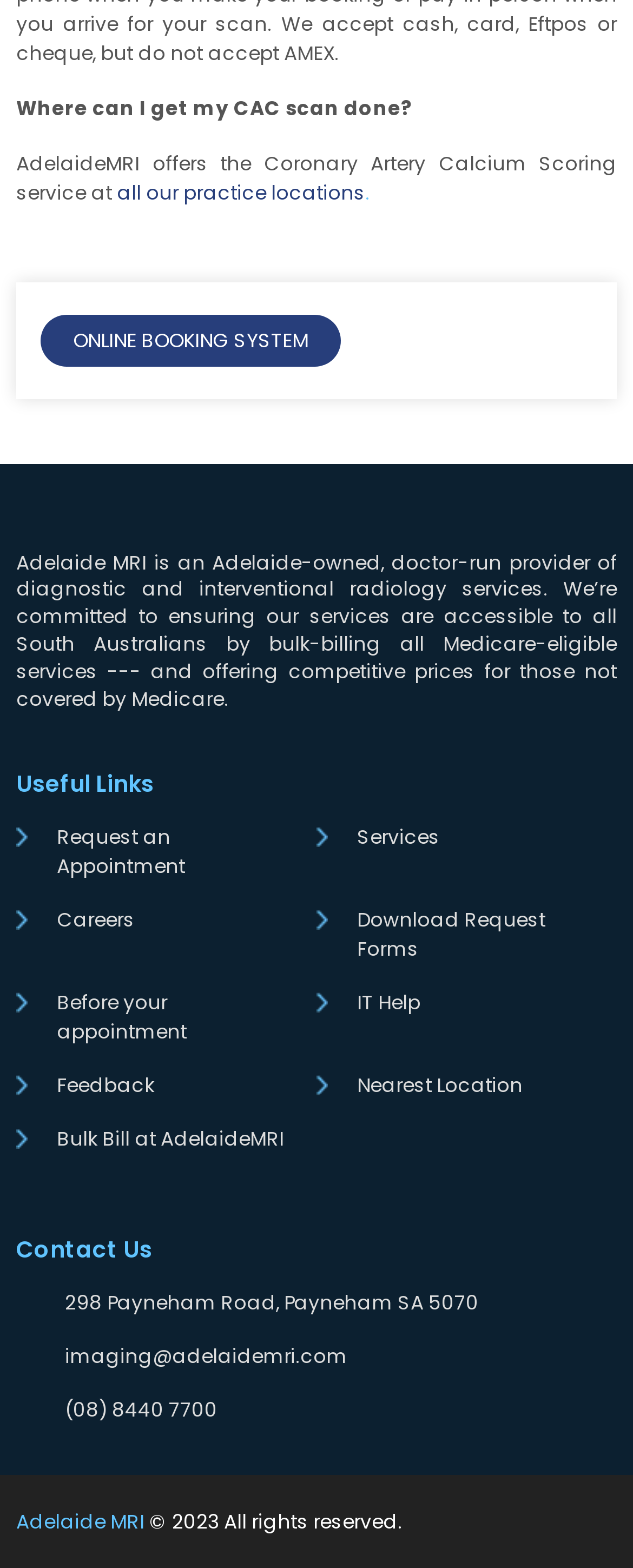Could you provide the bounding box coordinates for the portion of the screen to click to complete this instruction: "Learn more about services"?

[0.564, 0.525, 0.695, 0.542]